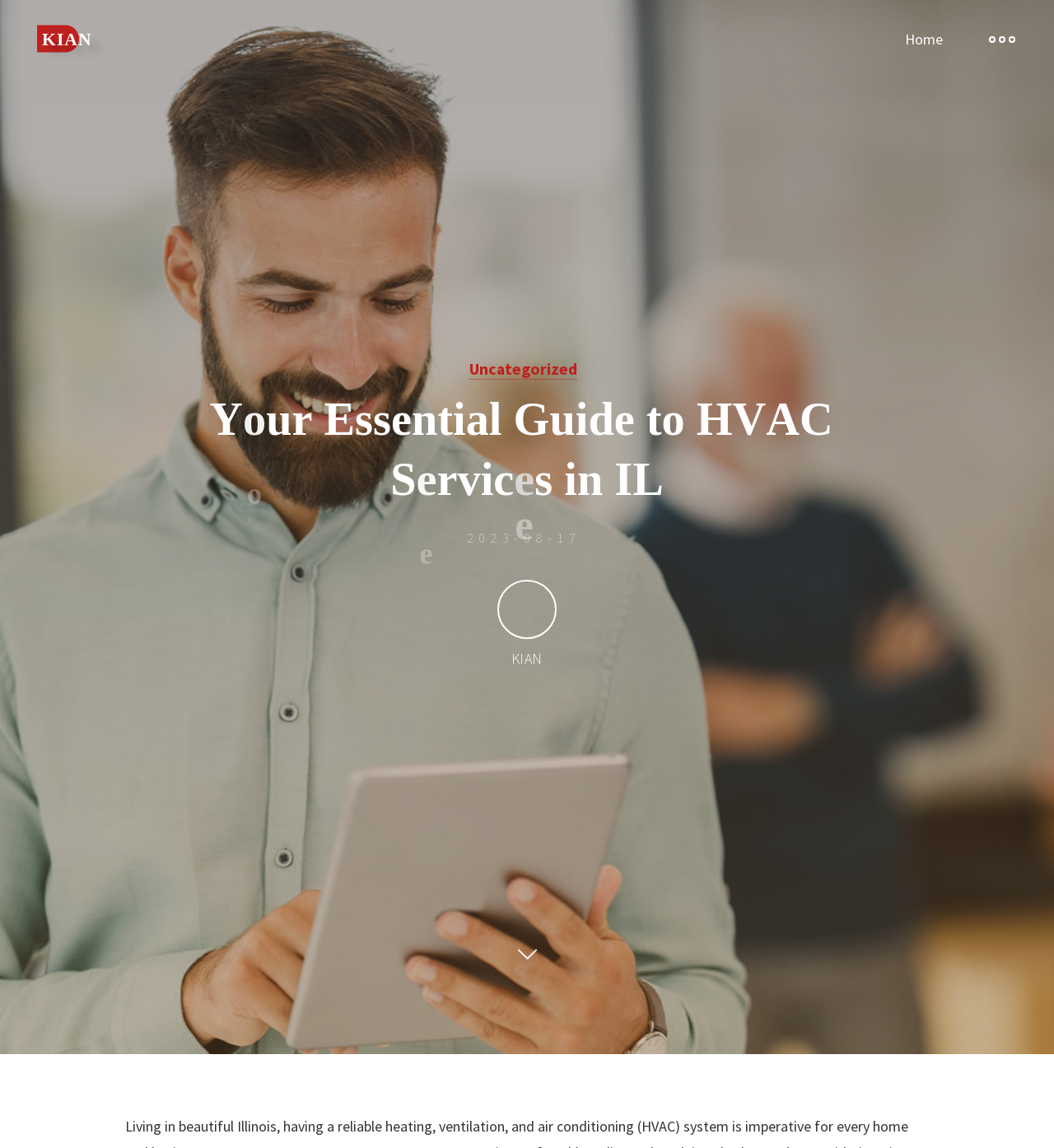Analyze the image and give a detailed response to the question:
What is the date of the article?

The date of the article can be found in the content section, where it is written in the format 'YYYY-MM-DD'. It is located below the title of the article.